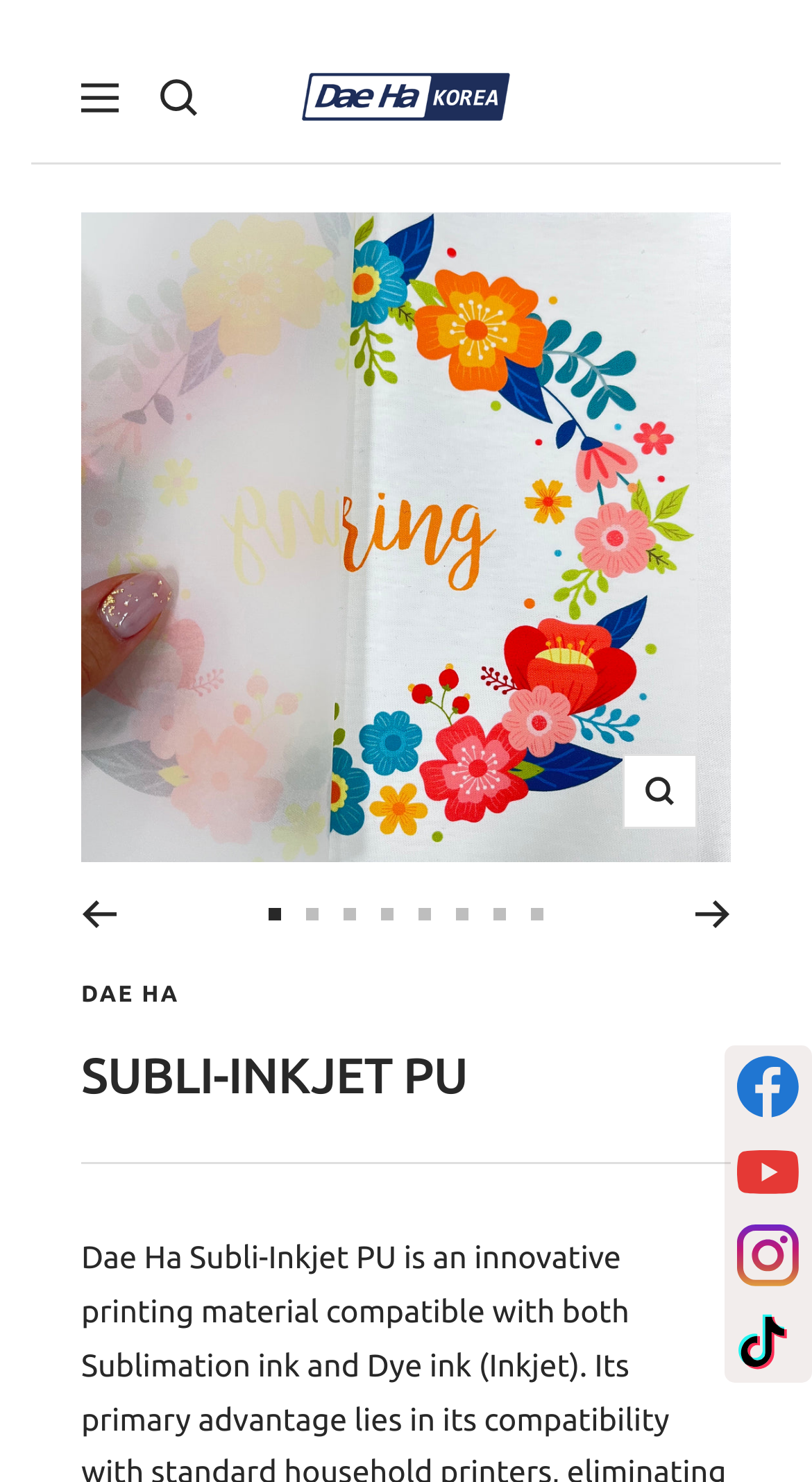Locate the UI element that matches the description parent_node: Navigation aria-label="Suche" in the webpage screenshot. Return the bounding box coordinates in the format (top-left x, top-left y, bottom-right x, bottom-right y), with values ranging from 0 to 1.

[0.197, 0.053, 0.244, 0.078]